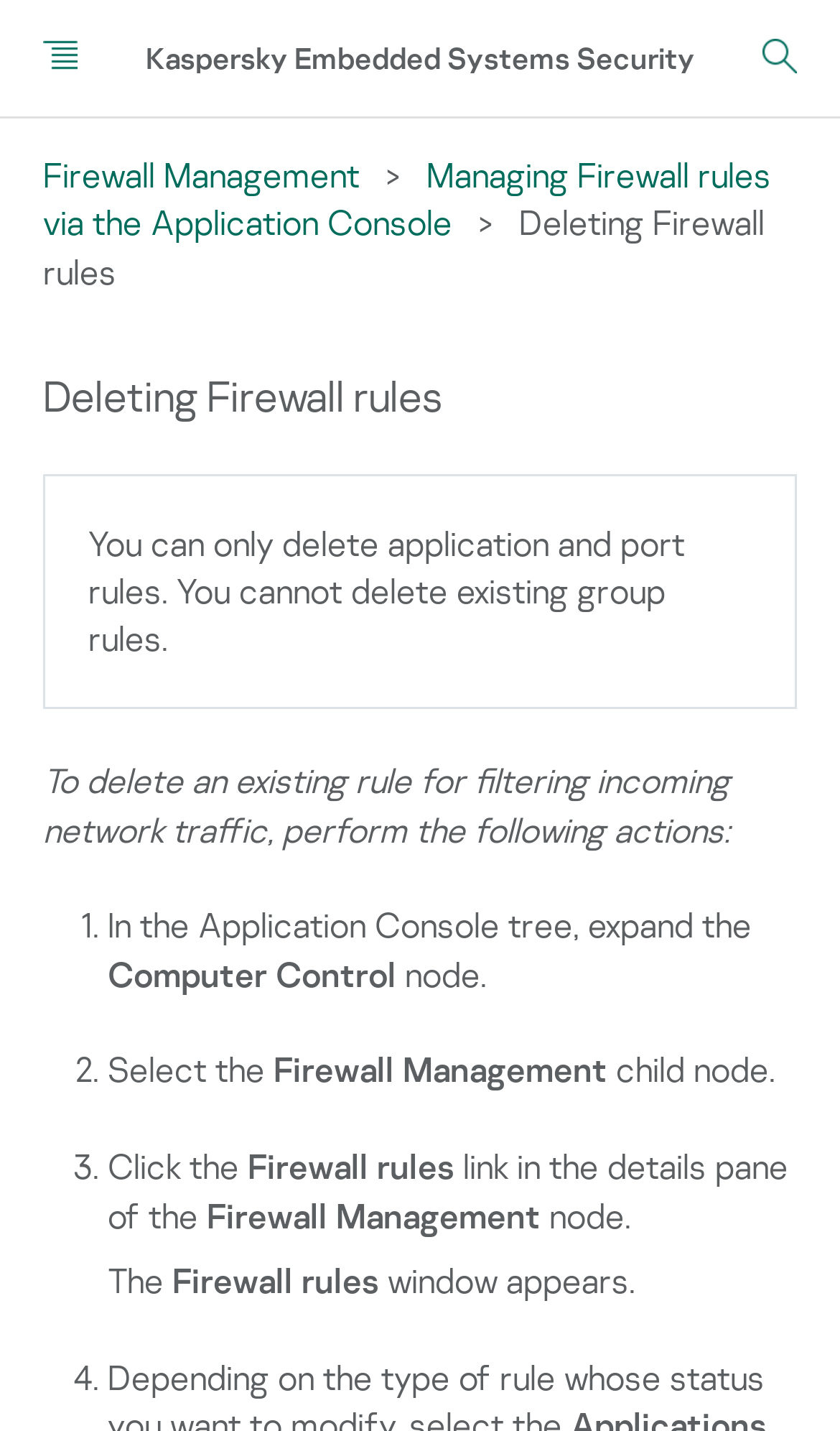What is the first step to delete an existing rule?
Look at the image and provide a short answer using one word or a phrase.

Expand Computer Control node